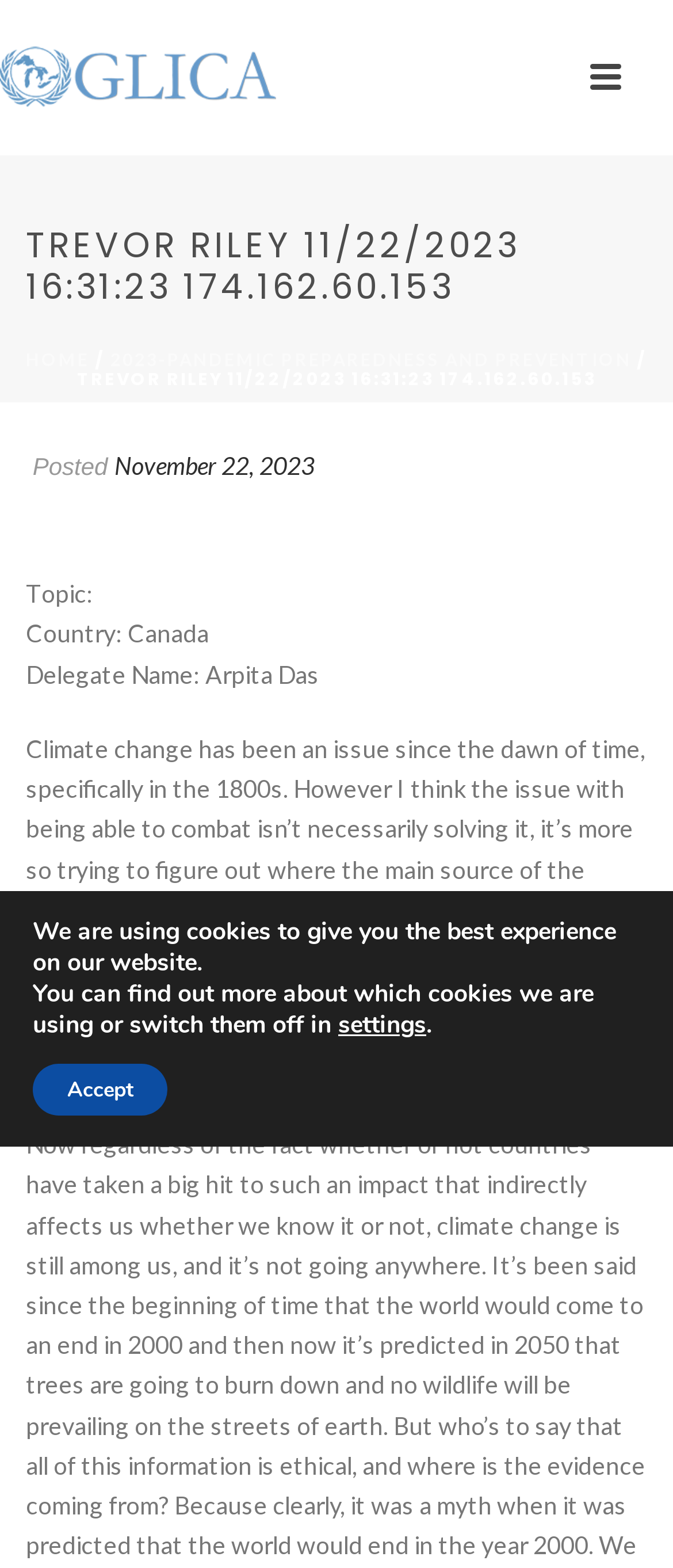Generate a thorough explanation of the webpage's elements.

The webpage appears to be a conference or event page, specifically the Great Lakes Invitational Conference Association. At the top left, there is a logo image of the association, accompanied by a link to the organization's name. Below the logo, there is a heading with the title "TREVOR RILEY 11/22/2023 16:31:23 174.162.60.153", which seems to be a timestamp or identifier.

To the right of the heading, there are three links: "HOME", a separator, and "2023-PANDEMIC PREPAREDNESS AND PREVENTION", which is likely the title of the conference or event. Below these links, there is a timestamp with the posted date, "November 22, 2023".

The main content of the page starts with a series of static text elements, including "Topic:", "Country: Canada", and "Delegate Name: Arpita Das". Following these elements is a paragraph of text discussing climate change, its history, and its impact on Canada.

At the bottom right of the page, there is a link with no text, and below it, a GDPR Cookie Banner notification. The notification includes a message about the use of cookies on the website, with options to learn more or switch them off. There is also an "Accept" button to acknowledge the use of cookies.

Overall, the webpage appears to be a conference or event page focused on pandemic preparedness and prevention, with a specific topic related to climate change in Canada.